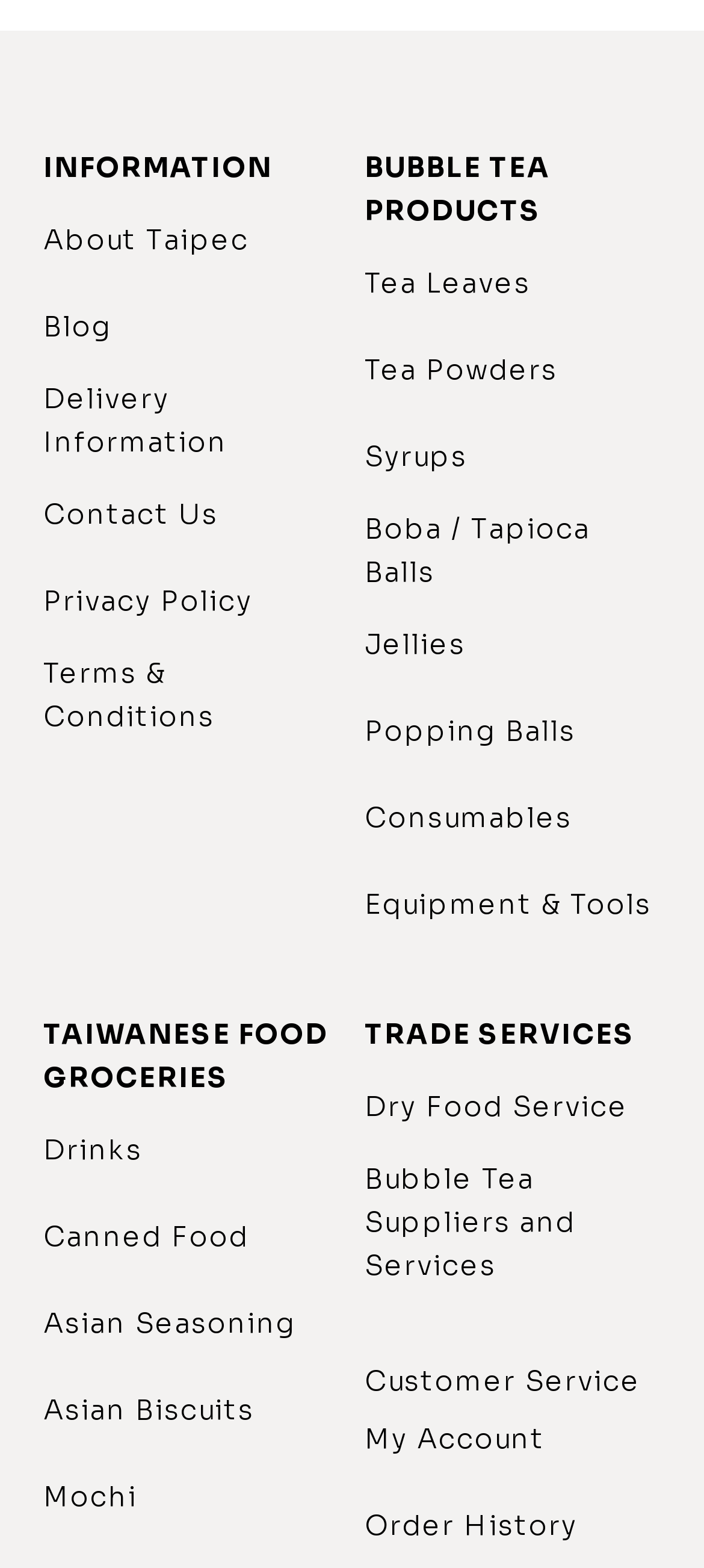Give a short answer to this question using one word or a phrase:
How many links are there in the Taiwanese Food Groceries section?

5